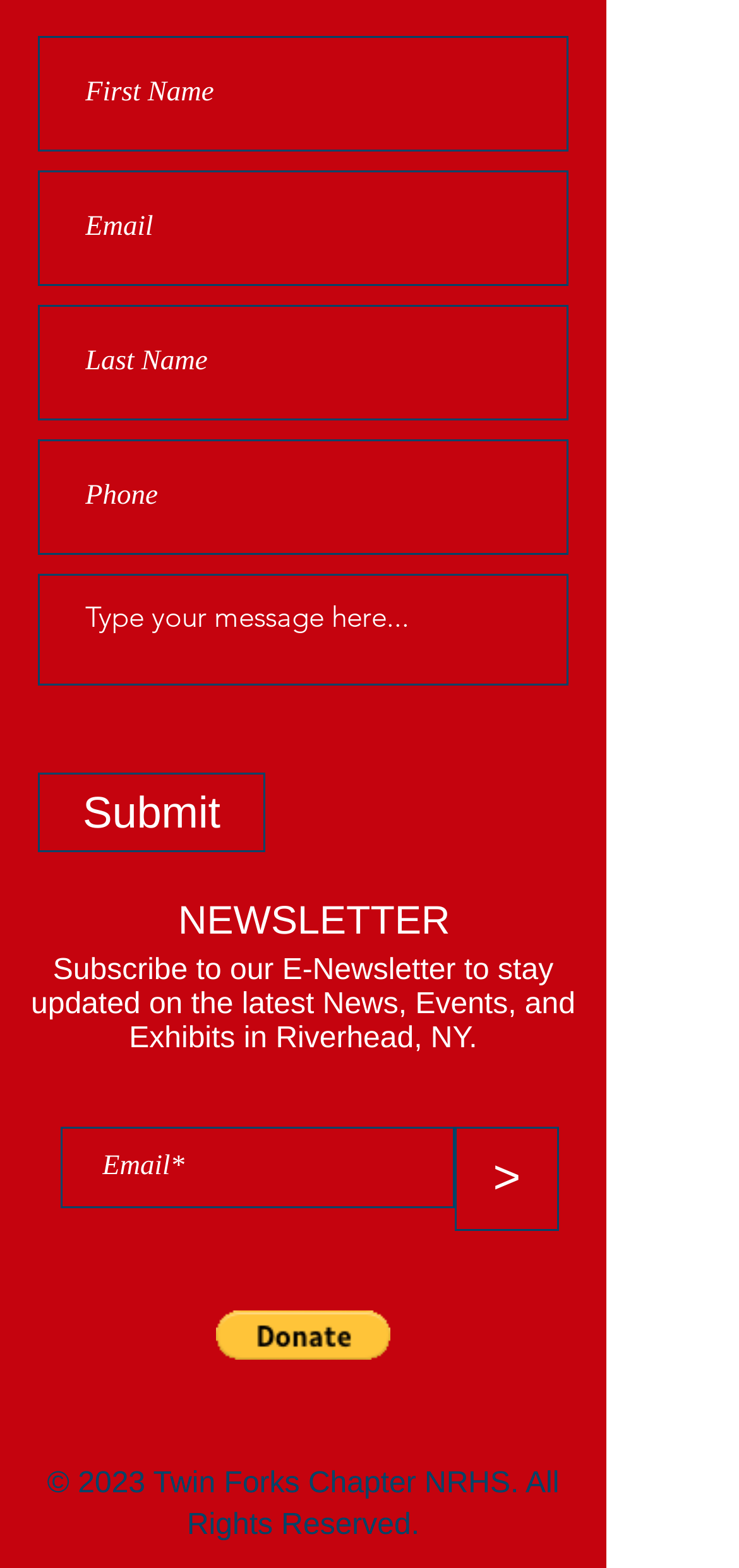How many social media links are there?
Based on the image content, provide your answer in one word or a short phrase.

4